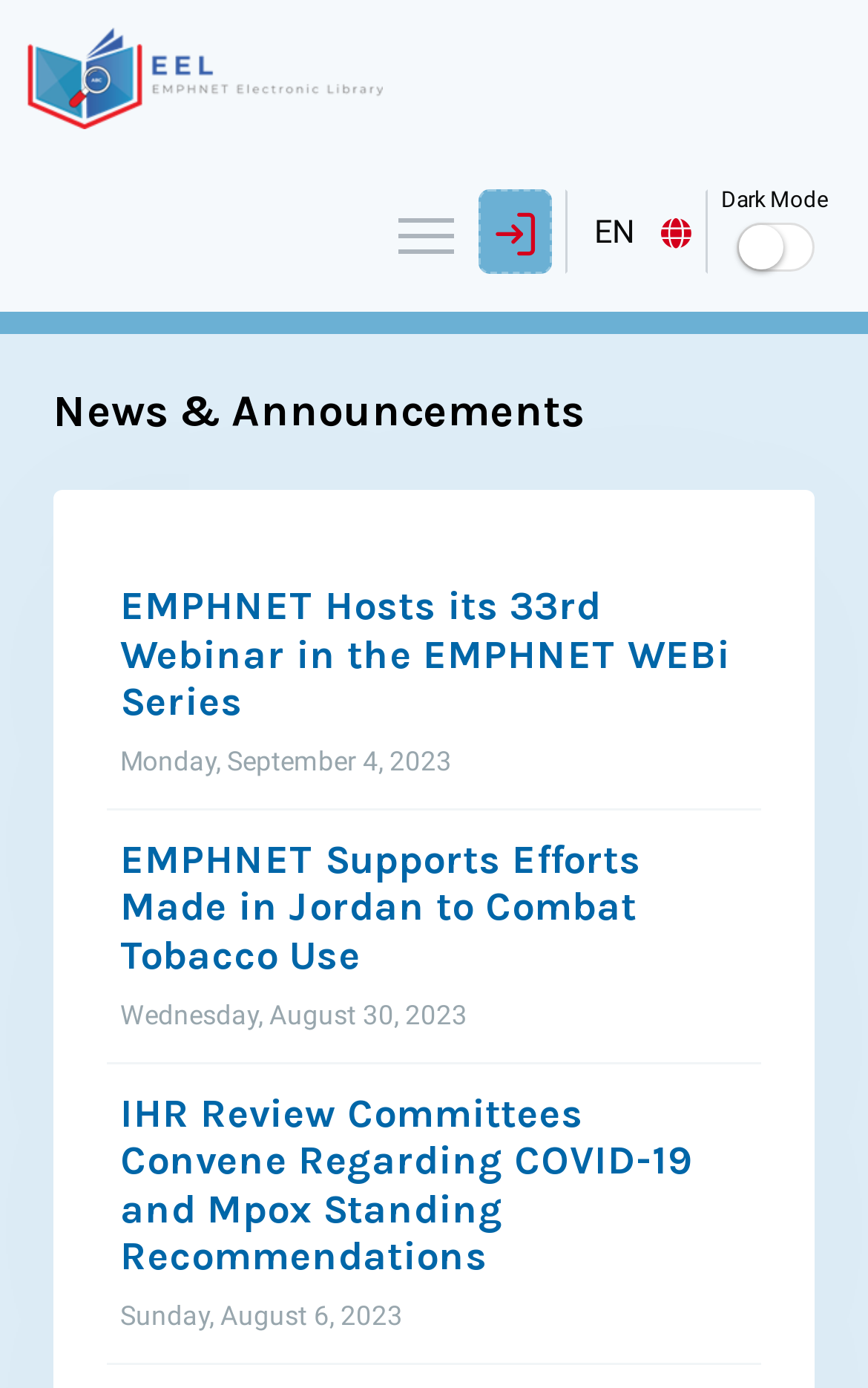What is the date of the first news announcement?
Answer the question with just one word or phrase using the image.

September 4, 2023